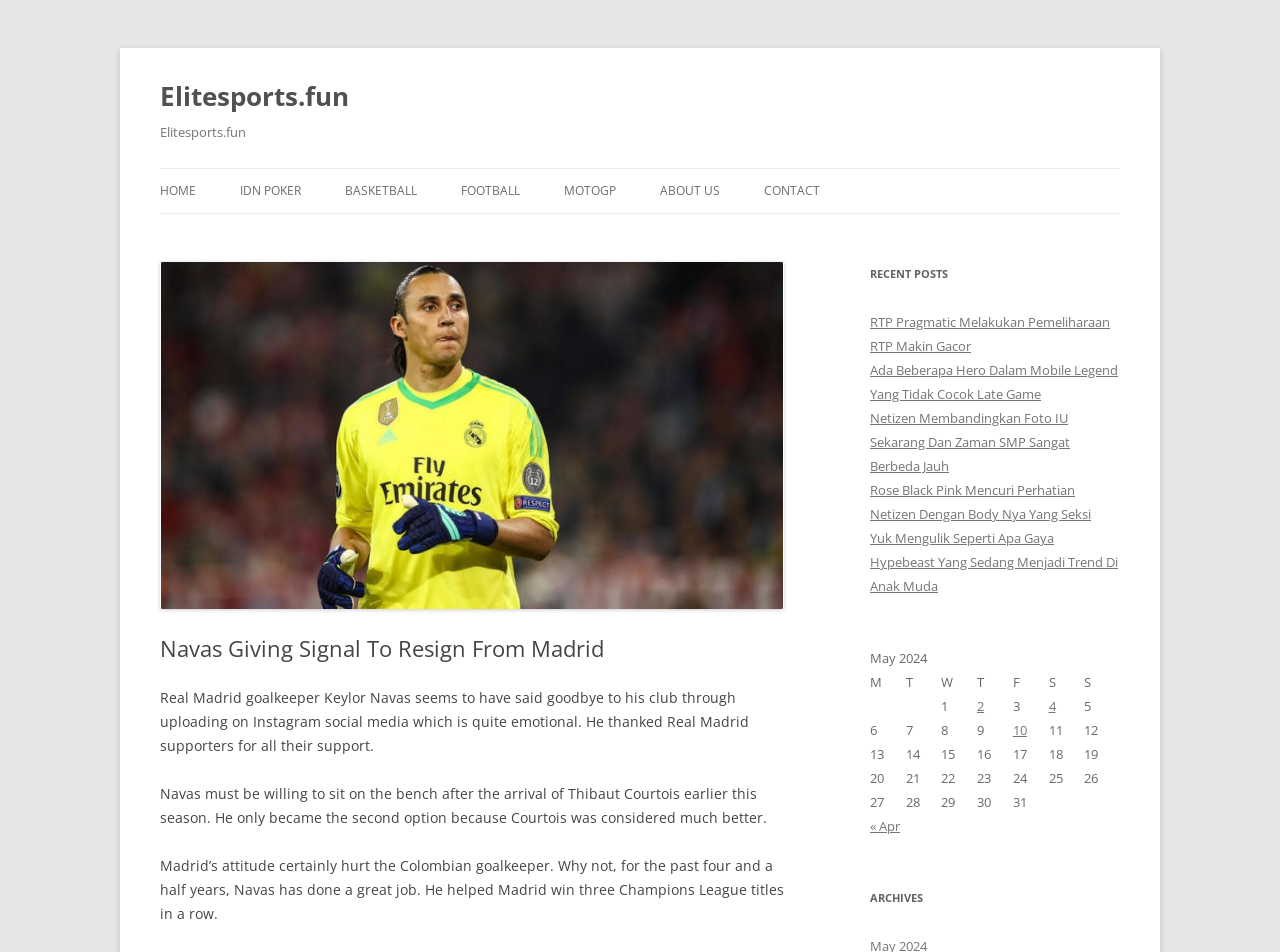What is the position of the 'RECENT POSTS' section on the webpage?
Kindly give a detailed and elaborate answer to the question.

The 'RECENT POSTS' section is located on the right side of the webpage, as indicated by its bounding box coordinates [0.68, 0.276, 0.875, 0.301], which shows that it starts from the right side of the webpage (x1 = 0.68) and spans a significant portion of the right side.